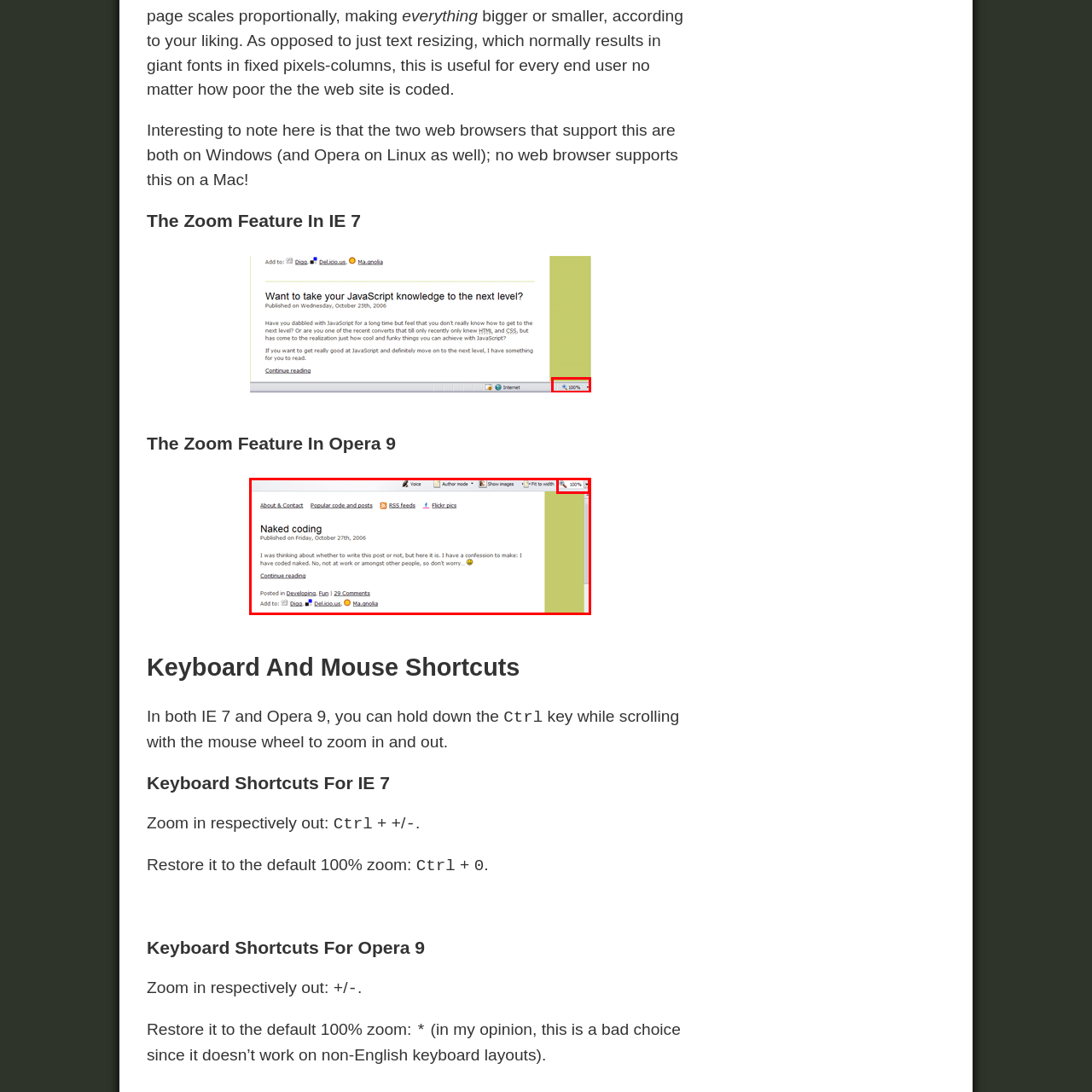Direct your attention to the image within the red bounding box and respond with a detailed answer to the following question, using the image as your reference: What is the purpose of the zoom feature?

The zoom feature allows users to adjust the size of content on the screen, enhancing readability based on personal preference, which is particularly useful for individuals who require adjustments for optimal viewing.